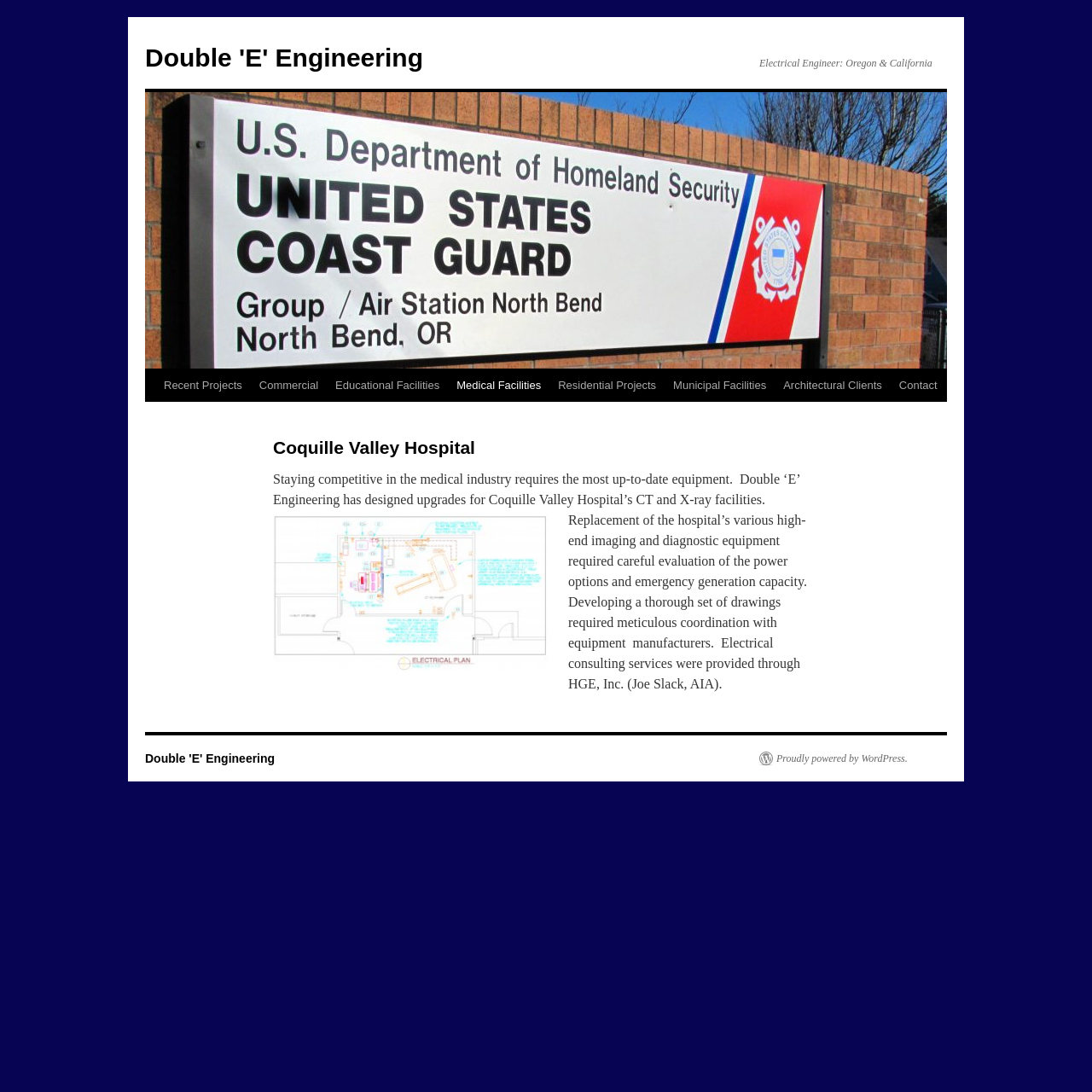Can you extract the primary headline text from the webpage?

Coquille Valley Hospital